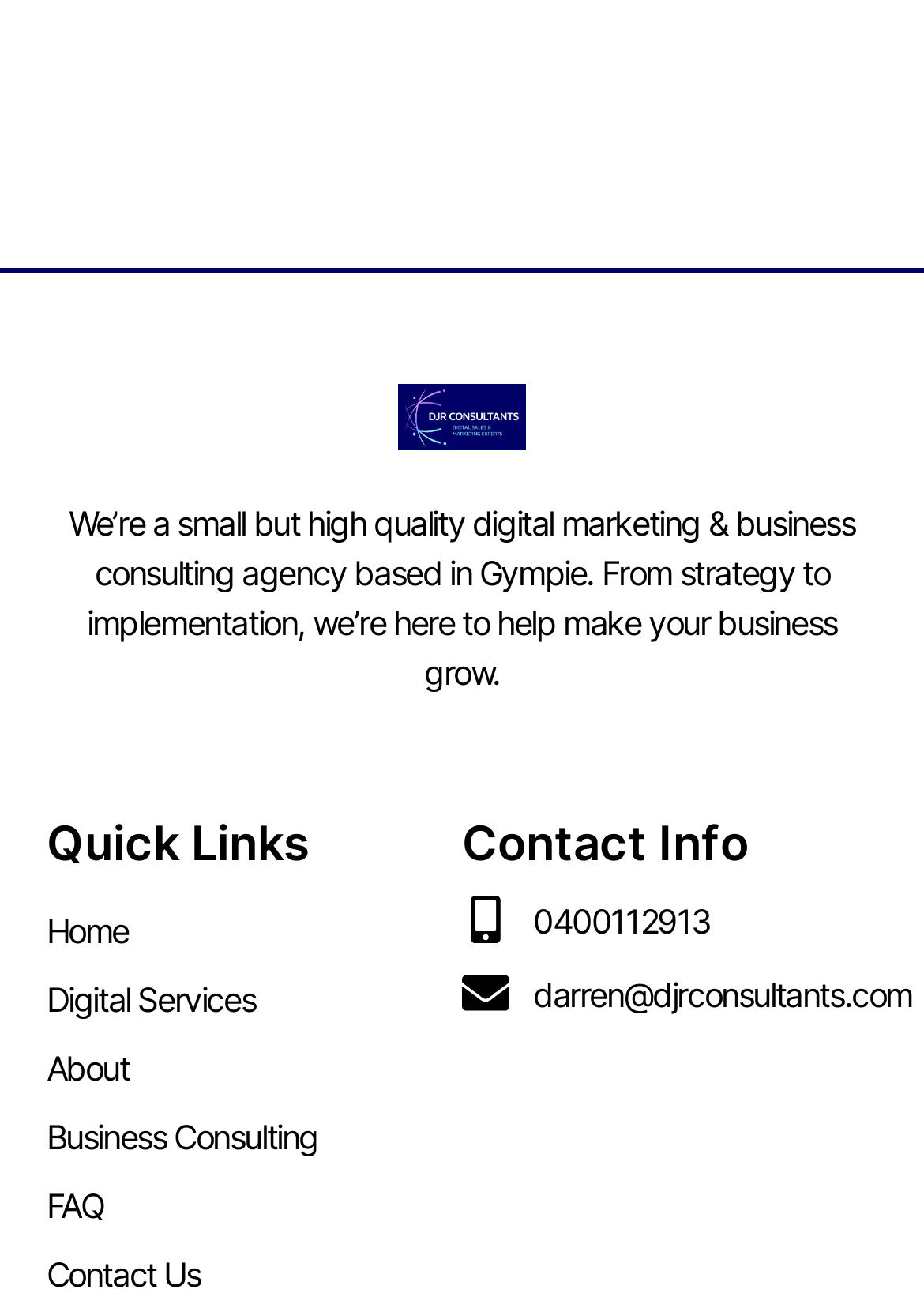Determine the bounding box coordinates for the UI element described. Format the coordinates as (top-left x, top-left y, bottom-right x, bottom-right y) and ensure all values are between 0 and 1. Element description: Analytics

None